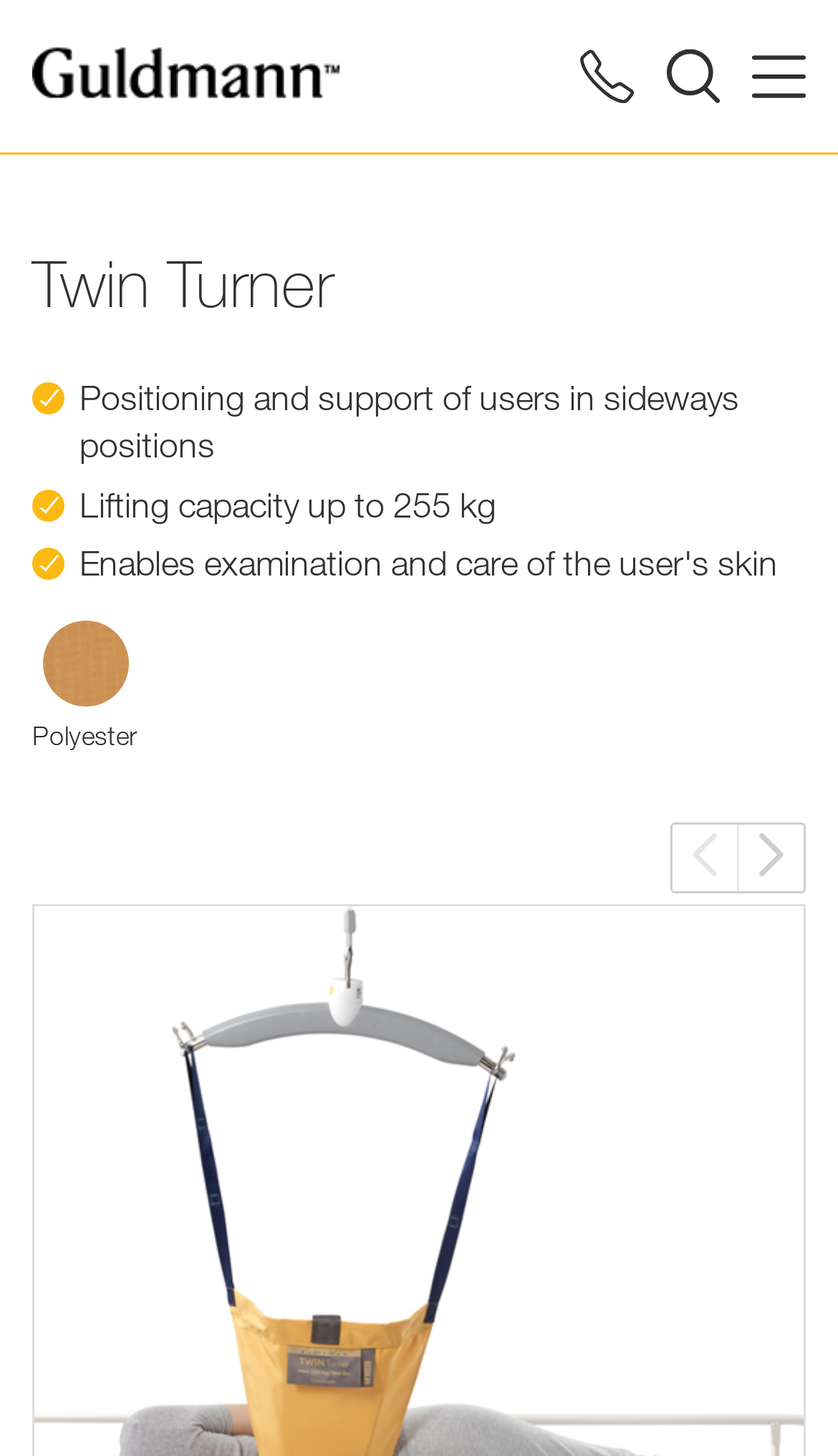Locate the bounding box coordinates of the clickable part needed for the task: "Go to the Products page".

[0.038, 0.0, 0.731, 0.068]